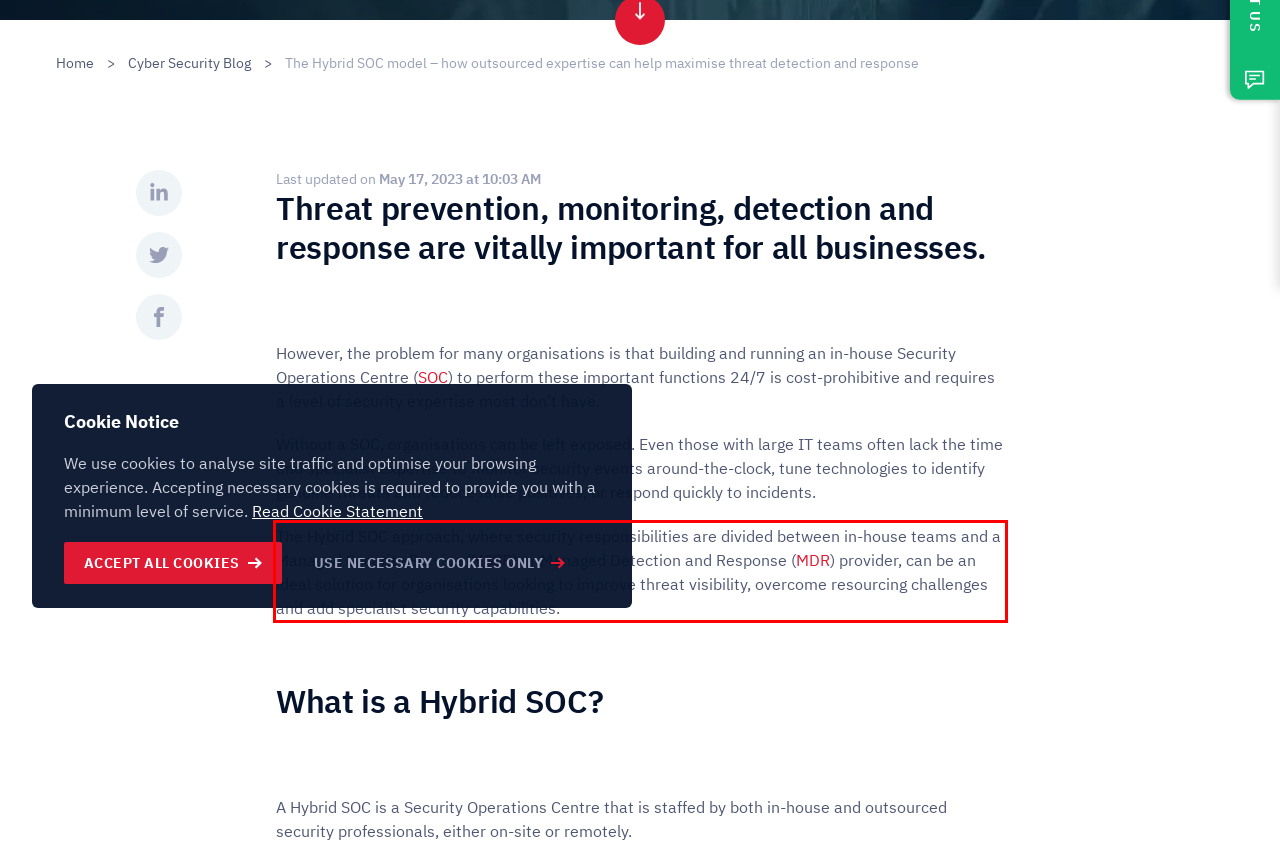Identify and extract the text within the red rectangle in the screenshot of the webpage.

The Hybrid SOC approach, where security responsibilities are divided between in-house teams and a Managed Security Service (MSSP) or Managed Detection and Response (MDR) provider, can be an ideal solution for organisations looking to improve threat visibility, overcome resourcing challenges and add specialist security capabilities.